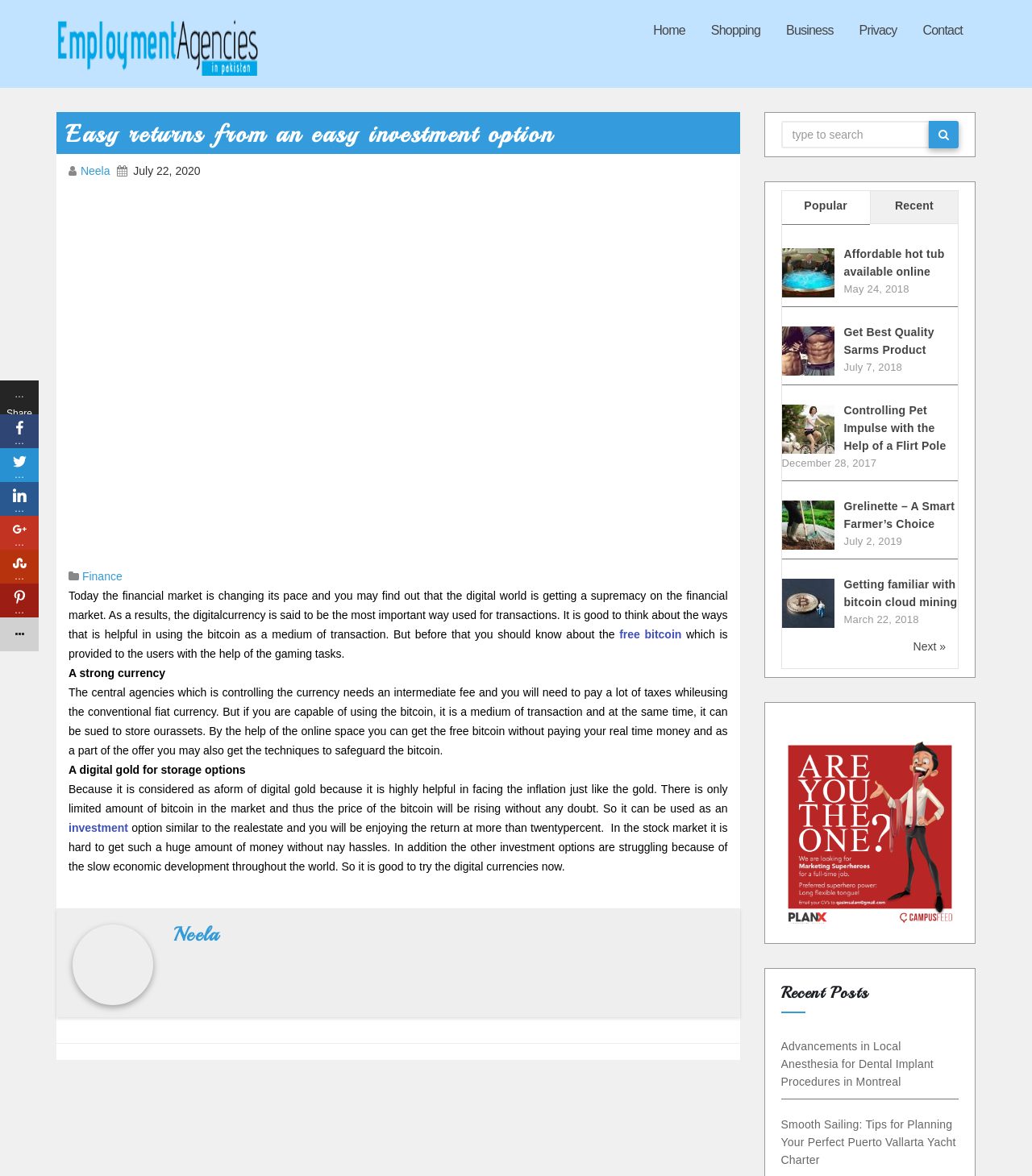What type of content is listed under 'Recent Posts'?
Please answer the question with as much detail as possible using the screenshot.

The 'Recent Posts' section lists various article titles, such as 'Advancements in Local Anesthesia for Dental Implant Procedures in Montreal' and 'Smooth Sailing: Tips for Planning Your Perfect Puerto Vallarta Yacht Charter', indicating that it is a section for listing recent articles or blog posts.